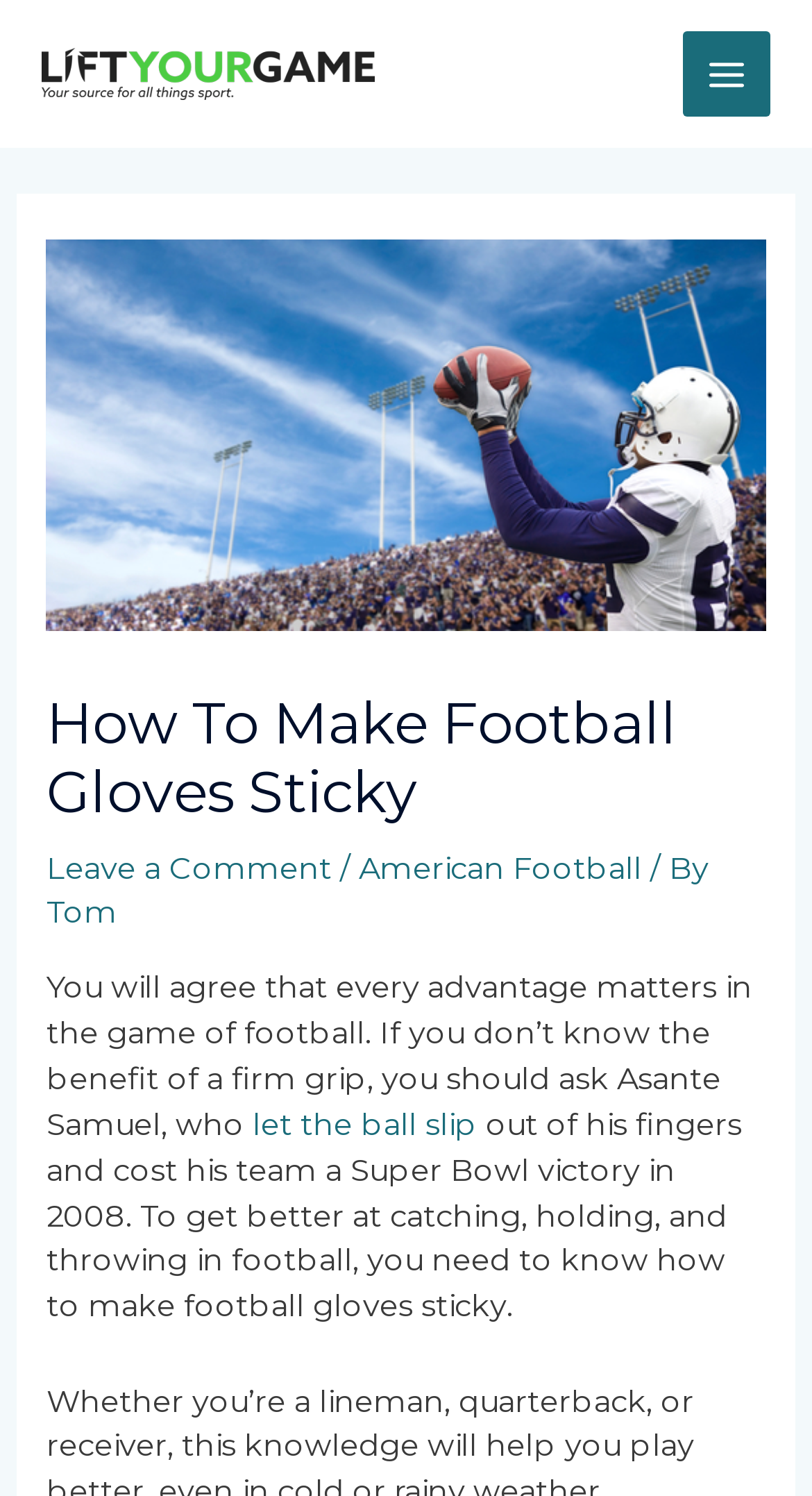Please extract the webpage's main title and generate its text content.

How To Make Football Gloves Sticky